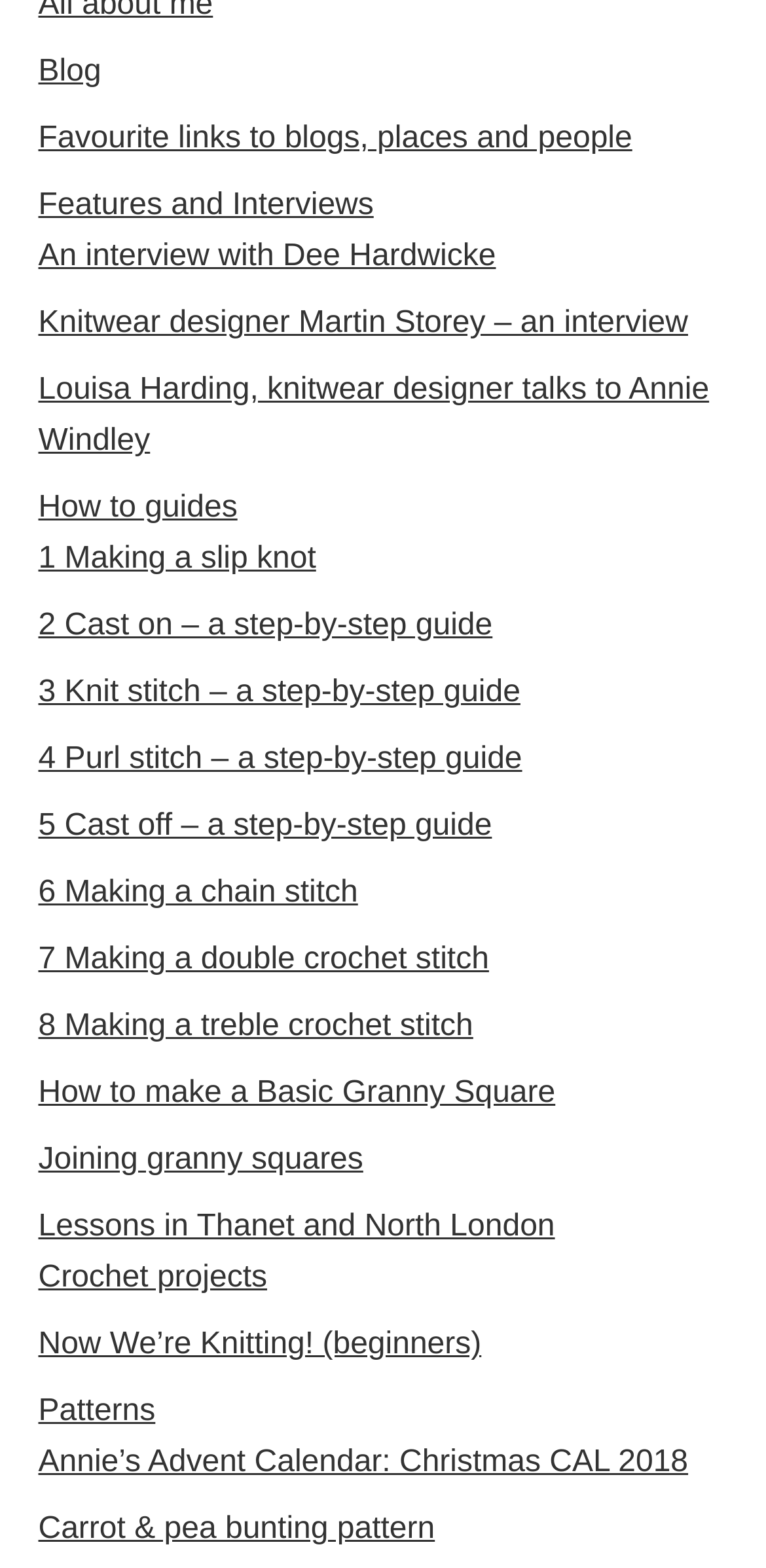Refer to the image and provide an in-depth answer to the question:
What is the purpose of the 'How to guides' section?

The 'How to guides' section appears to provide step-by-step instructions for various knitting and crochet techniques, such as making a slip knot, casting on, and creating different stitches, indicating that its purpose is to educate users on the basics of knitting and crochet.